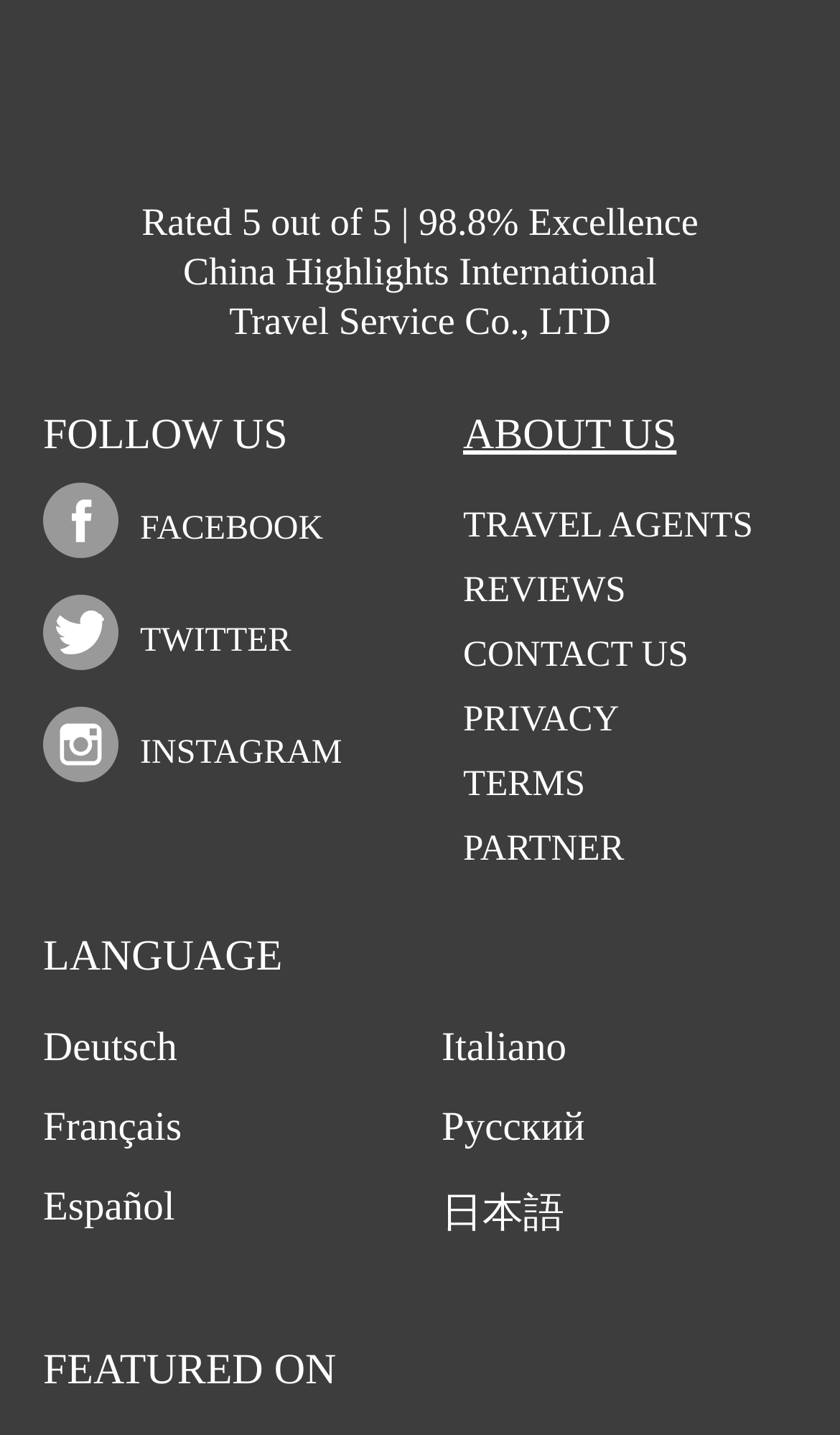Carefully examine the image and provide an in-depth answer to the question: How many links are available in the footer section?

The footer section of the webpage has seven links: ABOUT US, TRAVEL AGENTS, REVIEWS, CONTACT US, PRIVACY, TERMS, and PARTNER, which can be found at the bottom of the webpage.